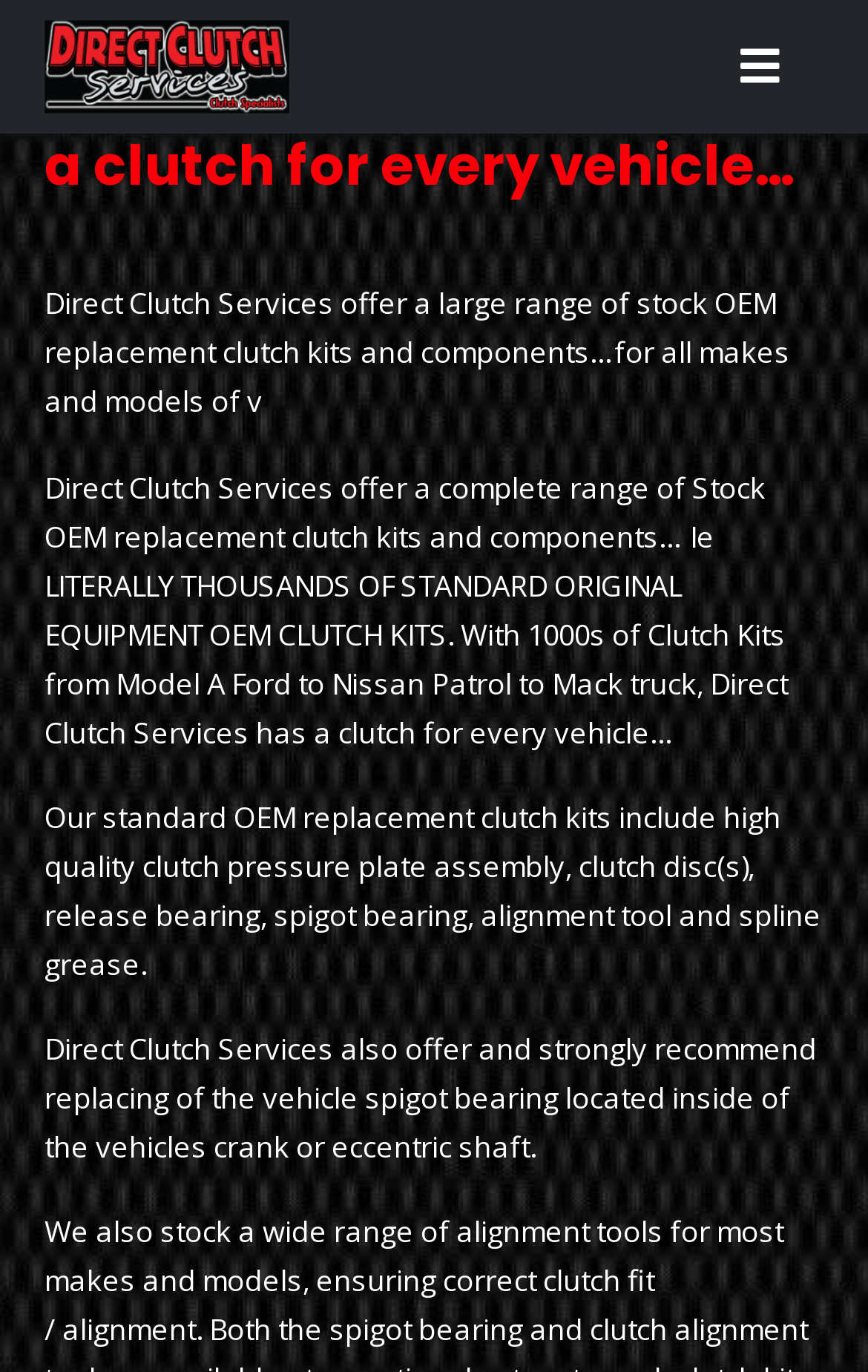How many types of vehicles are supported by Direct Clutch Services?
Provide an in-depth answer to the question, covering all aspects.

According to the webpage, Direct Clutch Services has a clutch for every vehicle, including Model A Ford to Nissan Patrol to Mack truck, implying that they support all makes and models of vehicles.